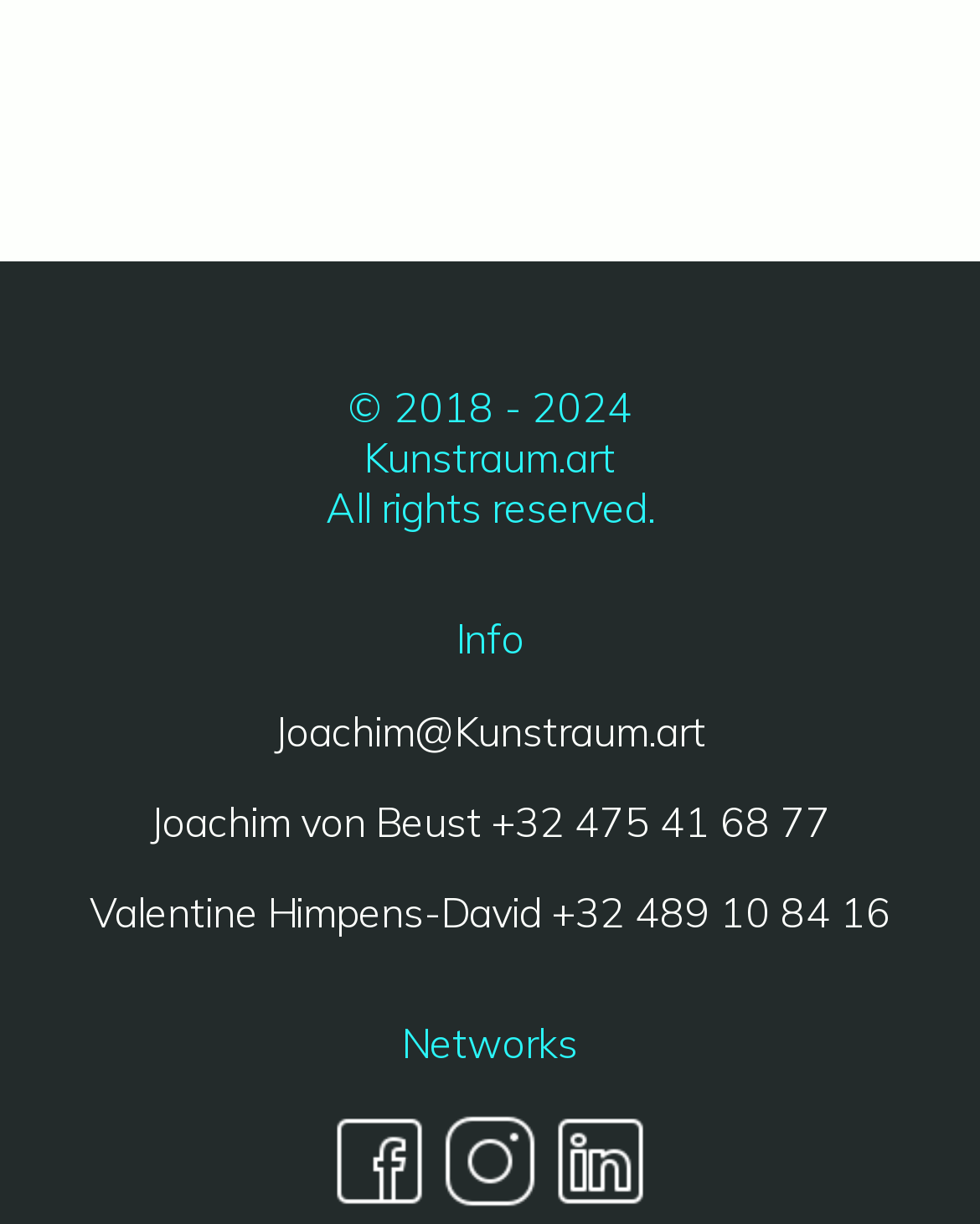What is the name of the webpage?
Respond to the question with a single word or phrase according to the image.

Kunstraum.art